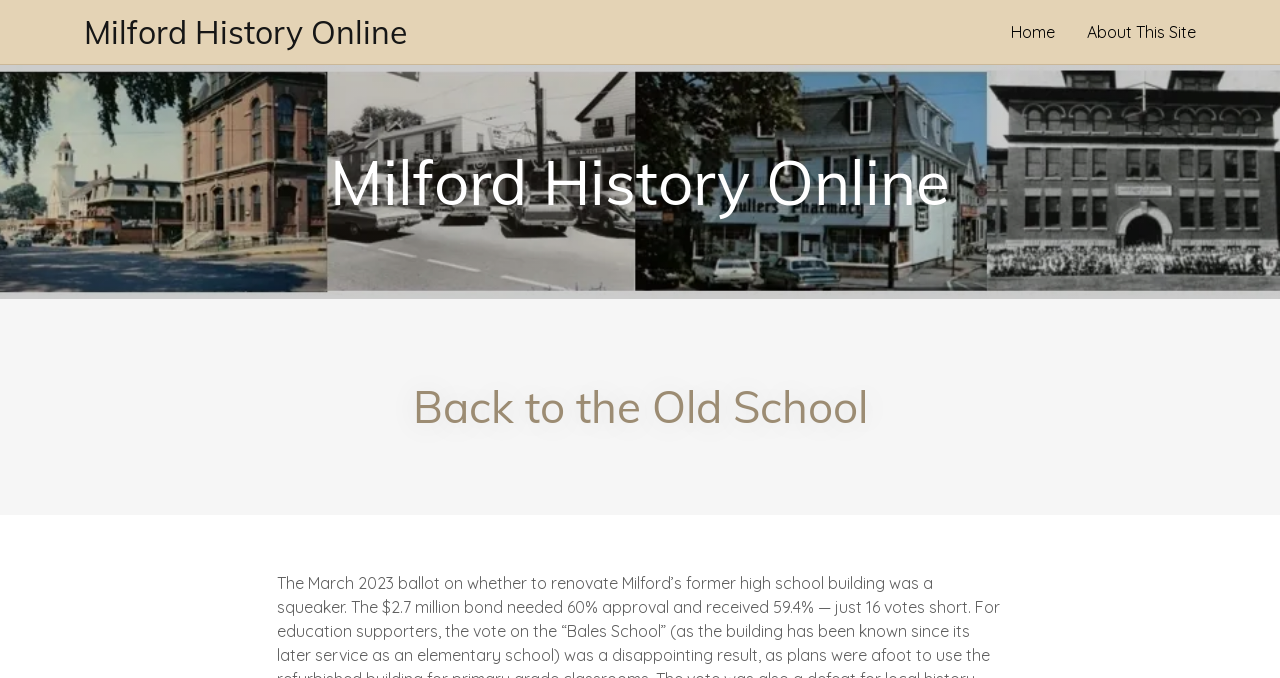Extract the bounding box coordinates for the described element: "Home". The coordinates should be represented as four float numbers between 0 and 1: [left, top, right, bottom].

[0.785, 0.021, 0.829, 0.074]